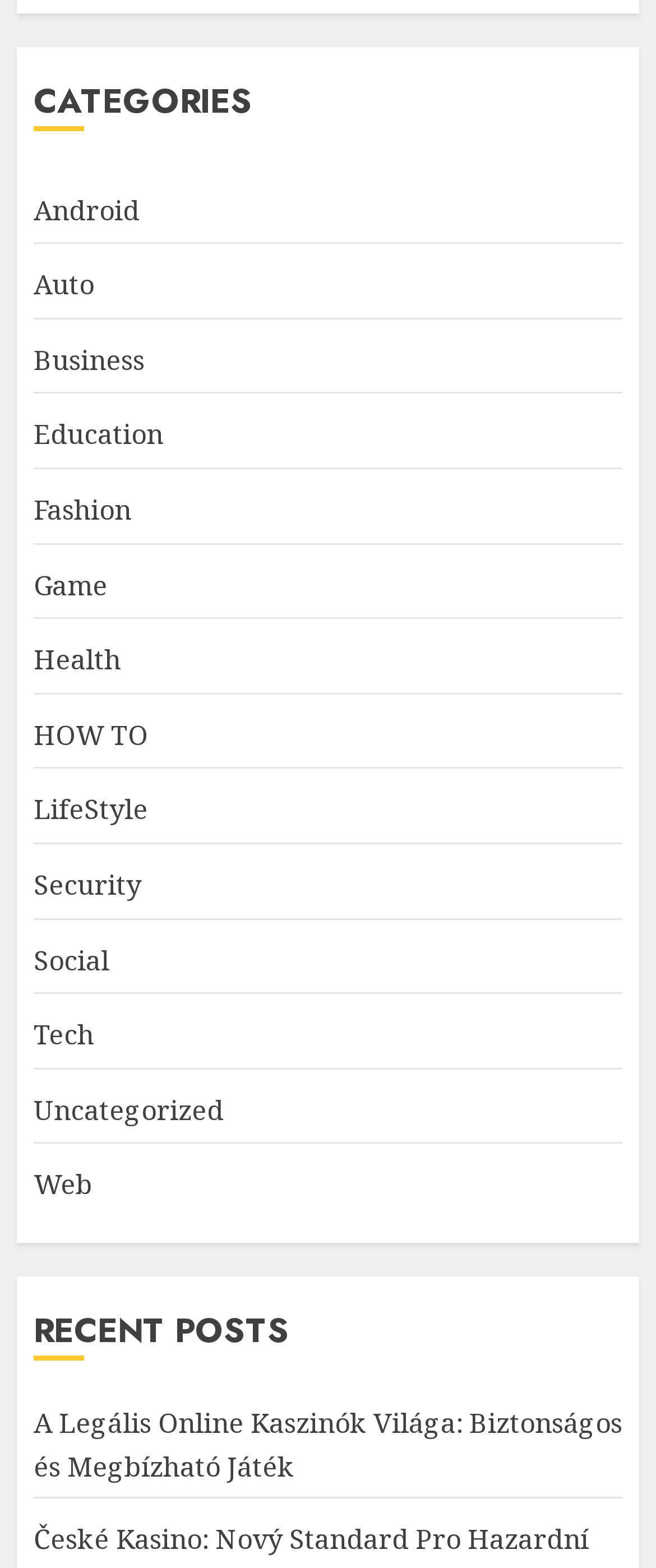Provide the bounding box coordinates for the area that should be clicked to complete the instruction: "Click on Android category".

[0.051, 0.121, 0.213, 0.149]